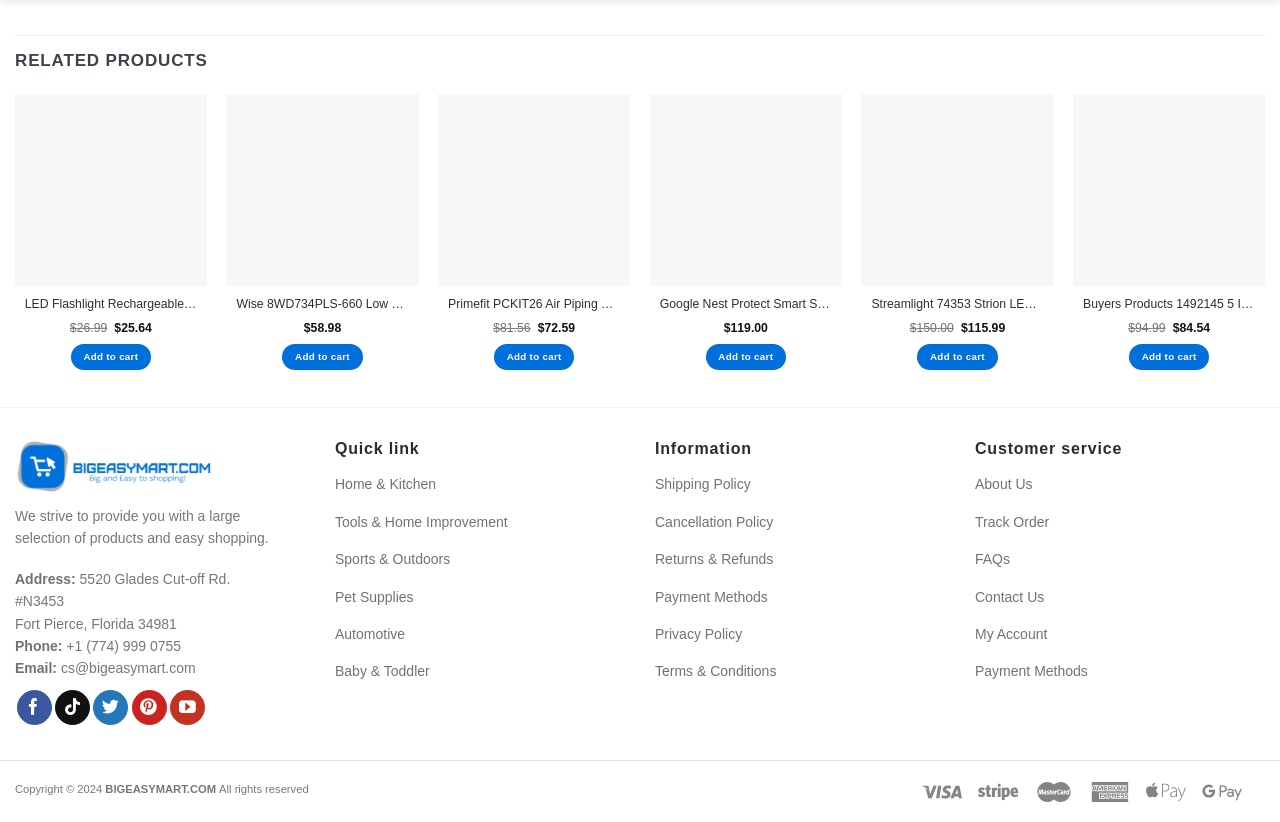What is the price of the LED Flashlight?
Using the image, provide a concise answer in one word or a short phrase.

$25.64